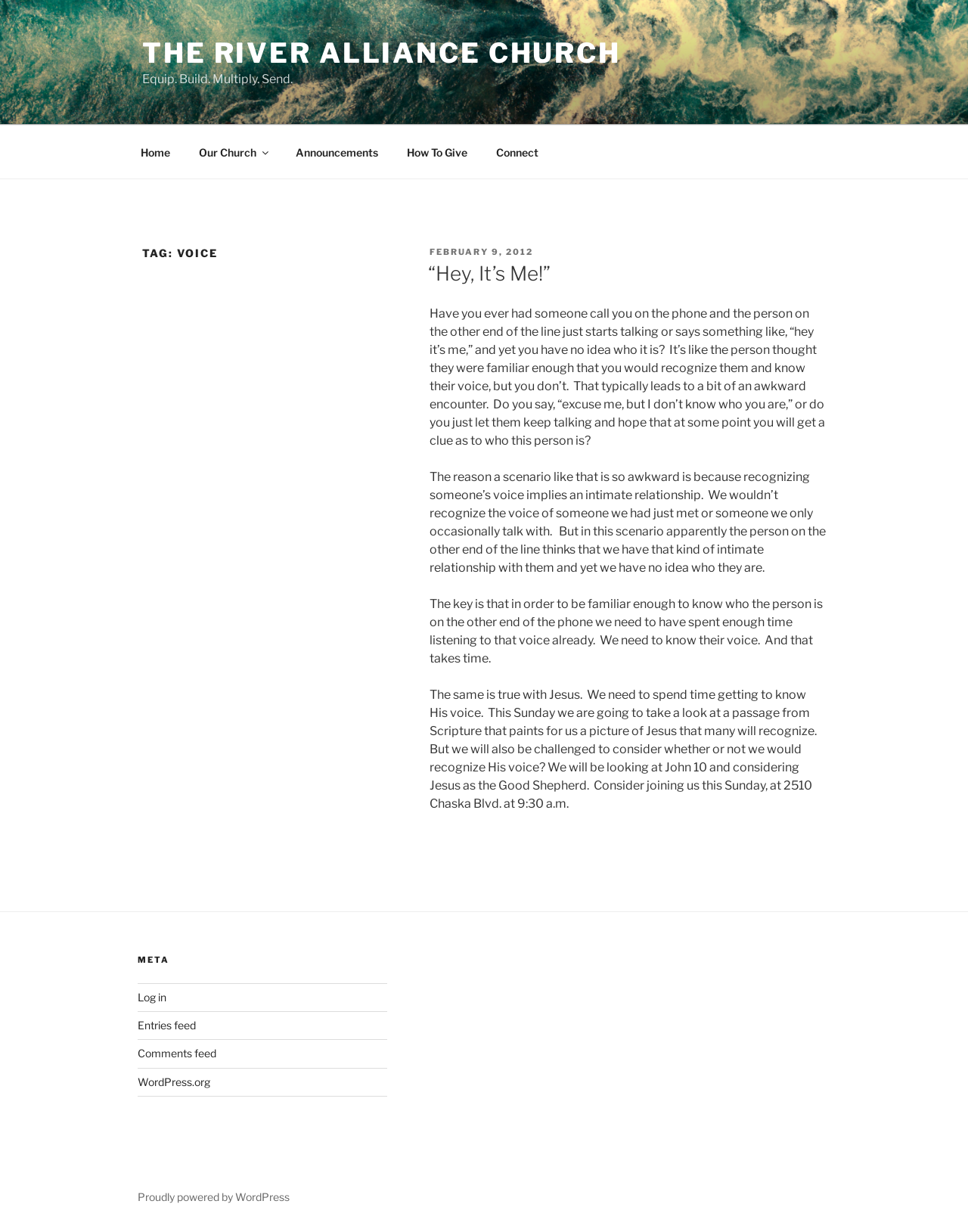Please specify the bounding box coordinates of the region to click in order to perform the following instruction: "Click on the 'Log in' link".

[0.142, 0.804, 0.172, 0.814]